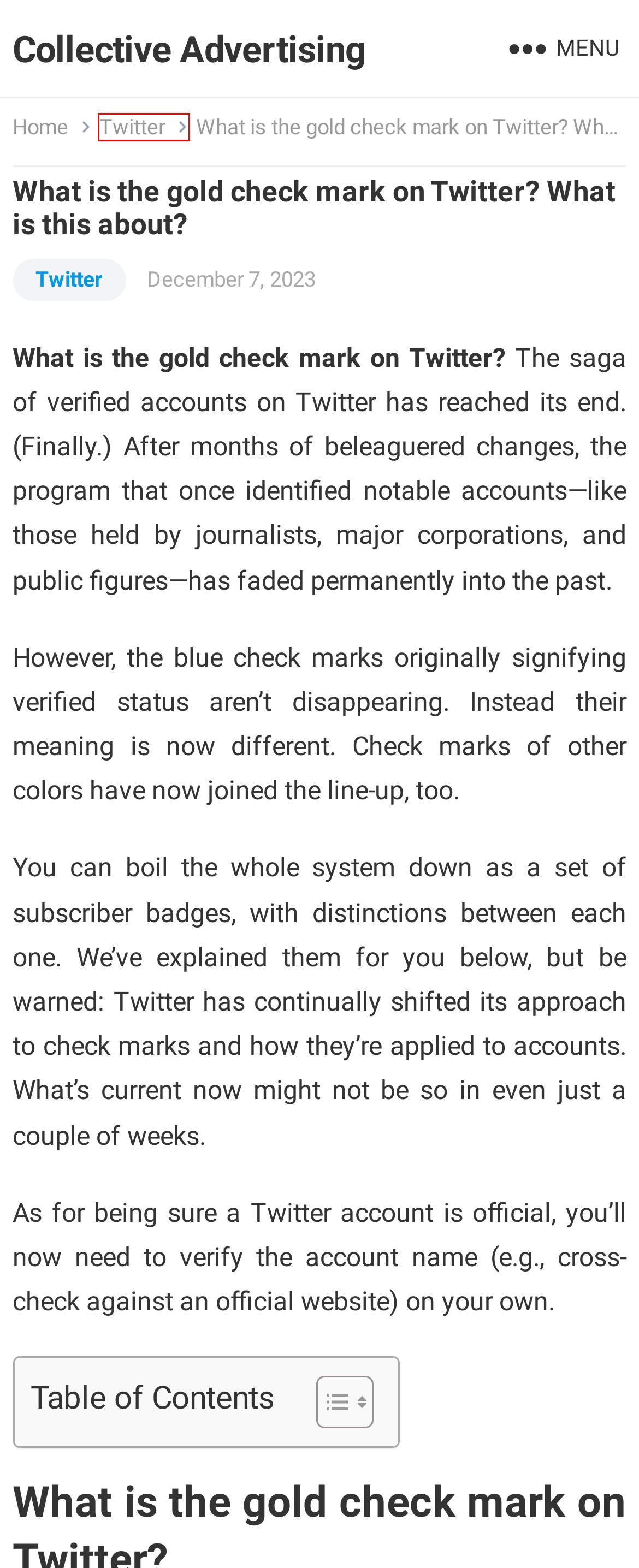Observe the screenshot of a webpage with a red bounding box around an element. Identify the webpage description that best fits the new page after the element inside the bounding box is clicked. The candidates are:
A. Who has the most followers on Twitter? What is this Twitter?
B. Ebay - Collective Advertising
C. Twitter - Collective Advertising
D. Is Creed 3 on Amazon Prime? What is this Creed 3 about?
E. When did Amazon buy Whole Foods? What is this about?
F. What is Elon Musk doing with Twitter? What is this Twitter?
G. Paypal - Collective Advertising
H. Collective Advertising - General information page about all areas of life

C